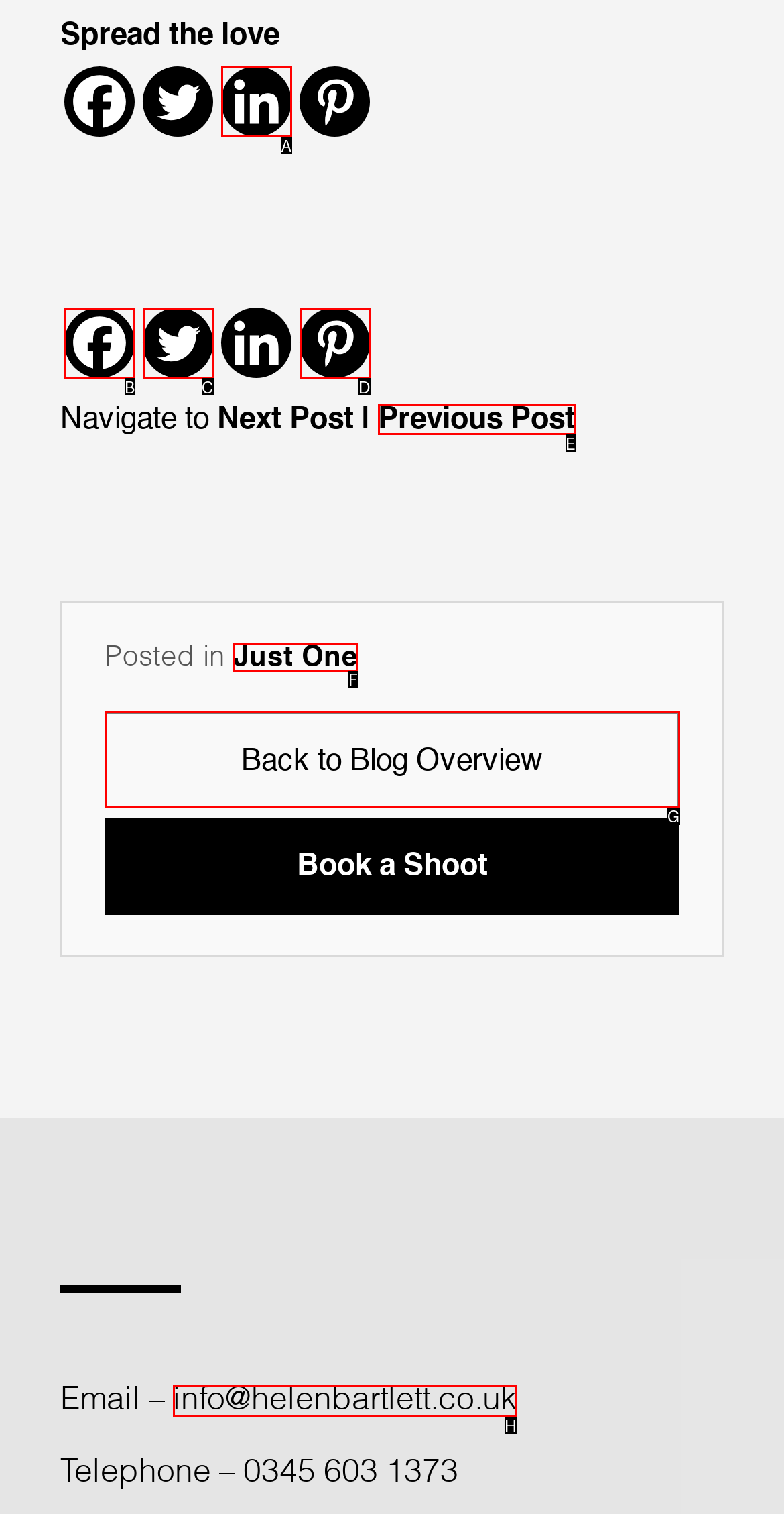Match the HTML element to the given description: Back to Blog Overview
Indicate the option by its letter.

G